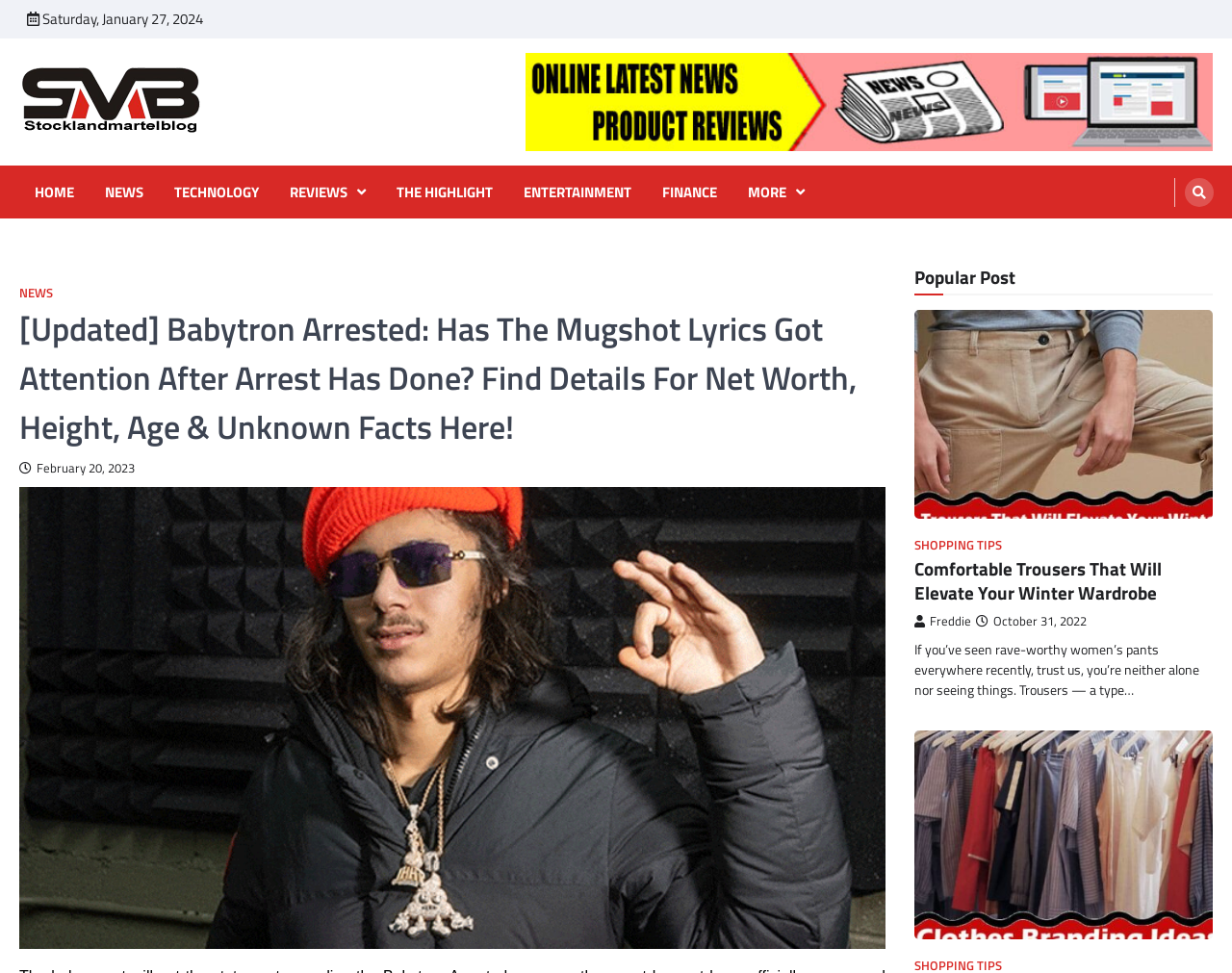Please identify the bounding box coordinates of the area I need to click to accomplish the following instruction: "Click the 'HOME' link".

[0.022, 0.187, 0.066, 0.209]